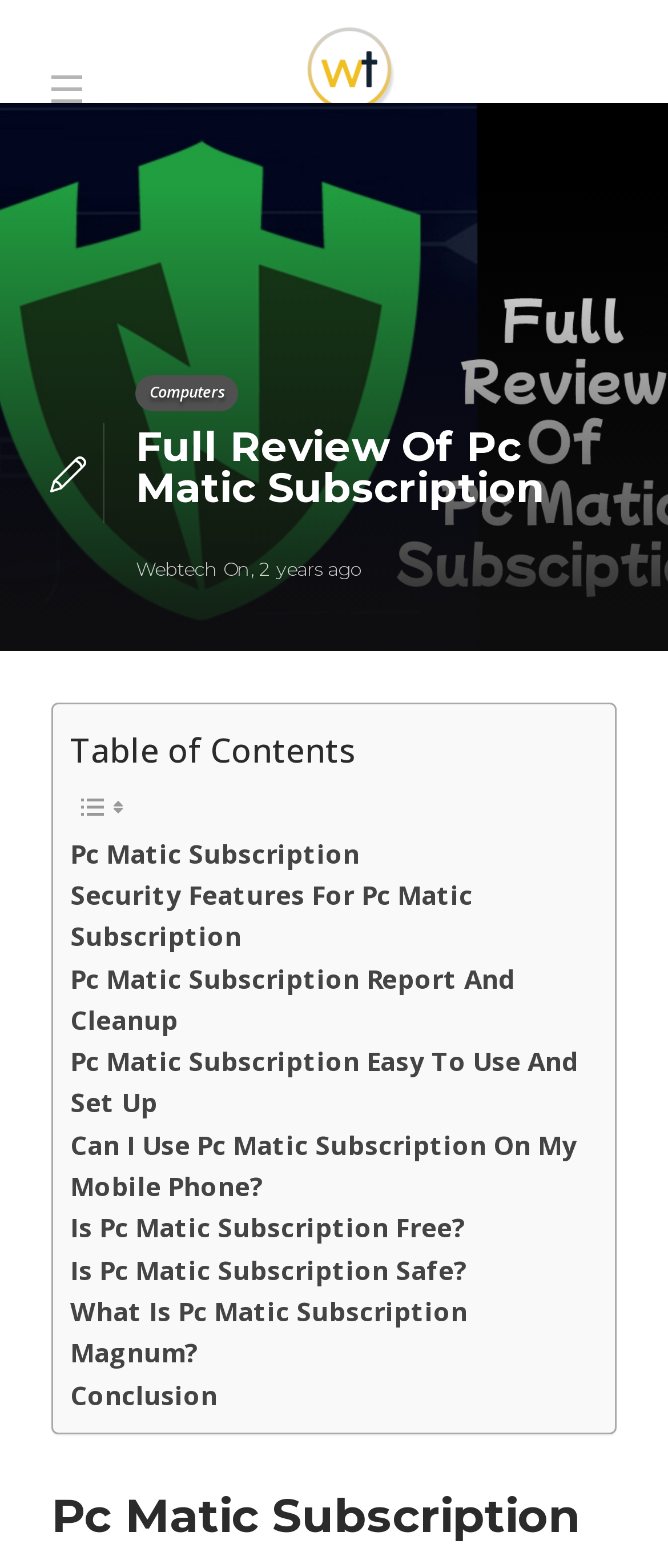Identify the bounding box coordinates for the UI element that matches this description: "2 years ago".

[0.388, 0.356, 0.539, 0.371]